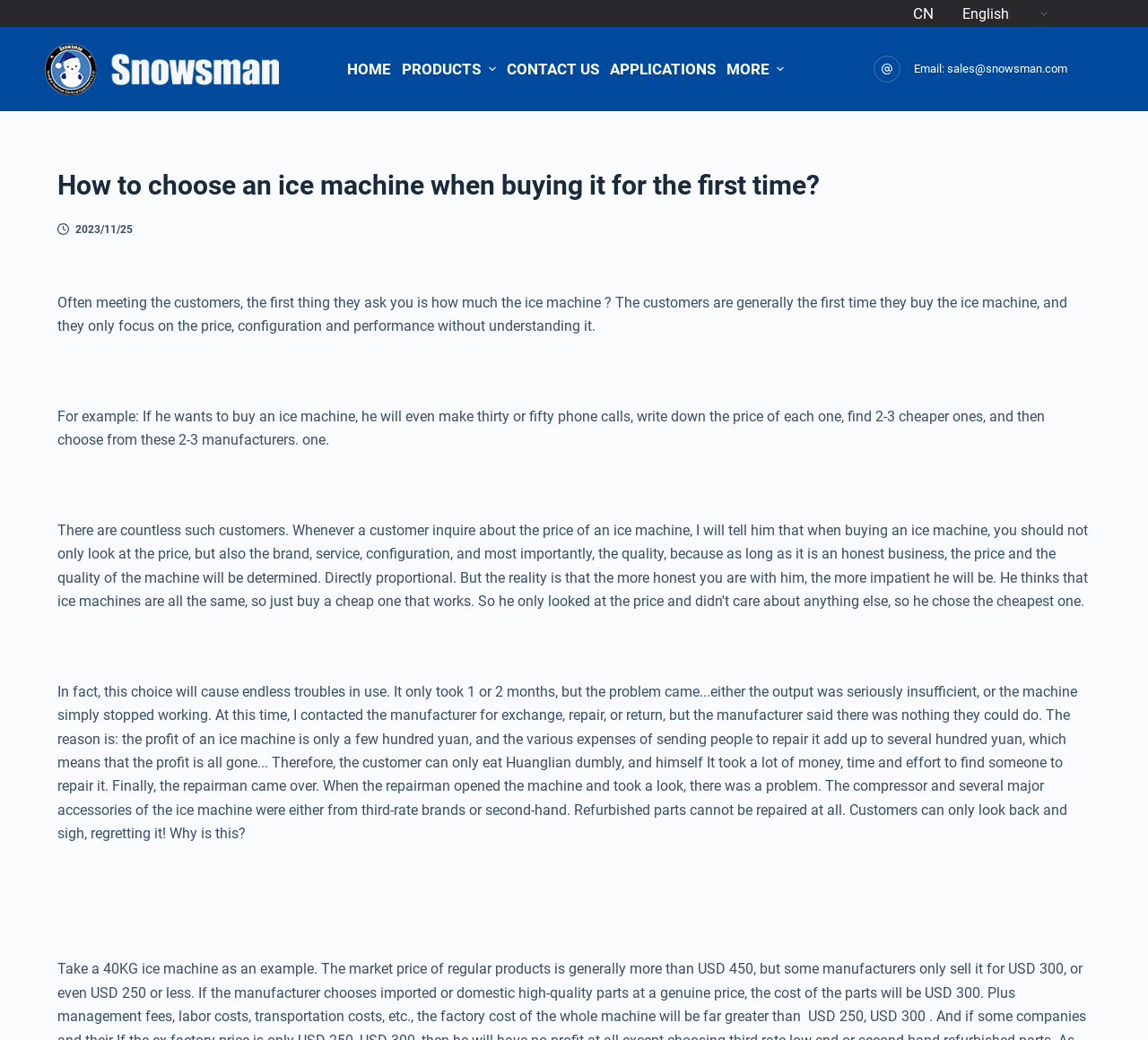Highlight the bounding box coordinates of the region I should click on to meet the following instruction: "Click the 'CONTACT US' menu item".

[0.437, 0.026, 0.526, 0.107]